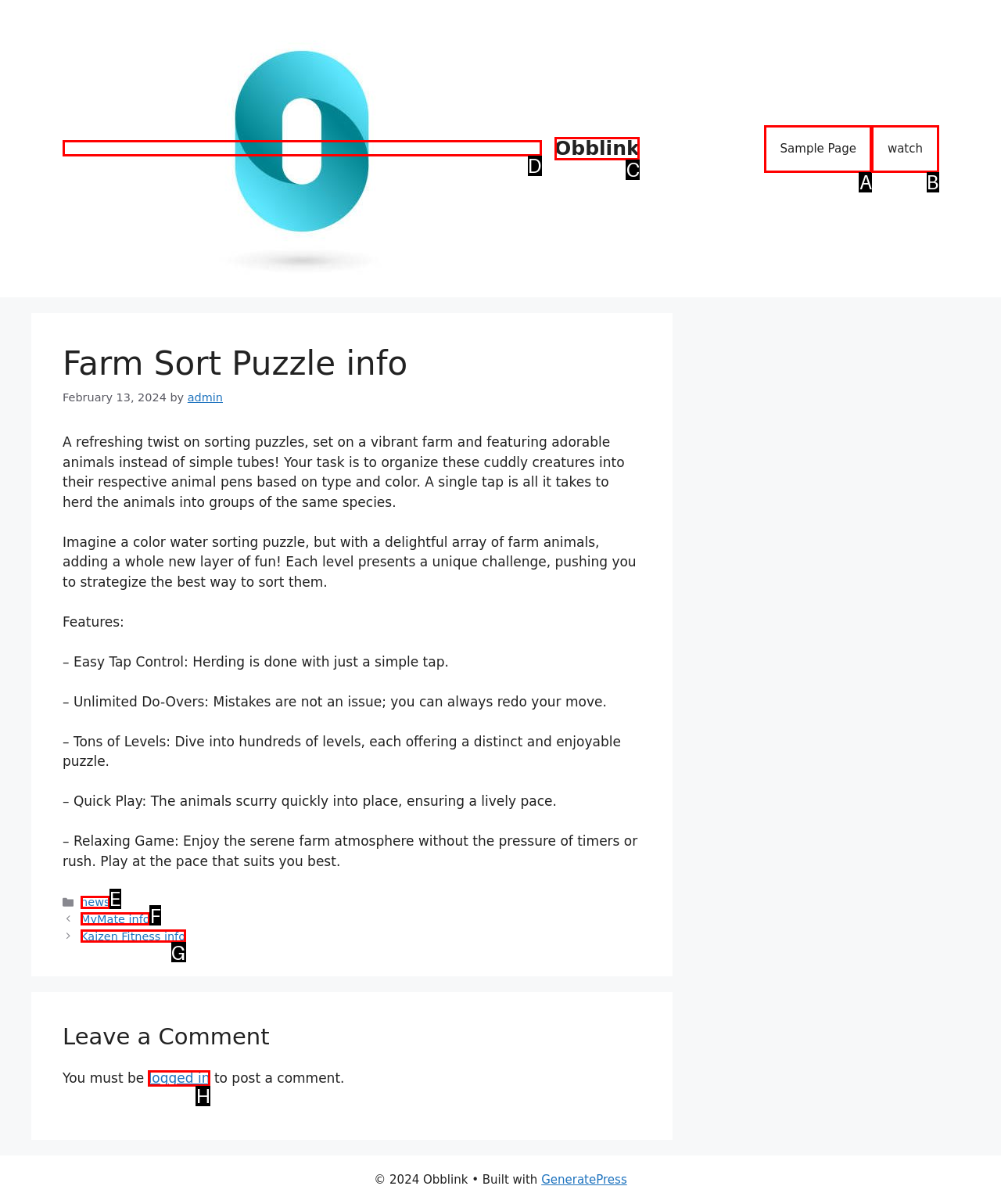Show which HTML element I need to click to perform this task: login to post a comment Answer with the letter of the correct choice.

H